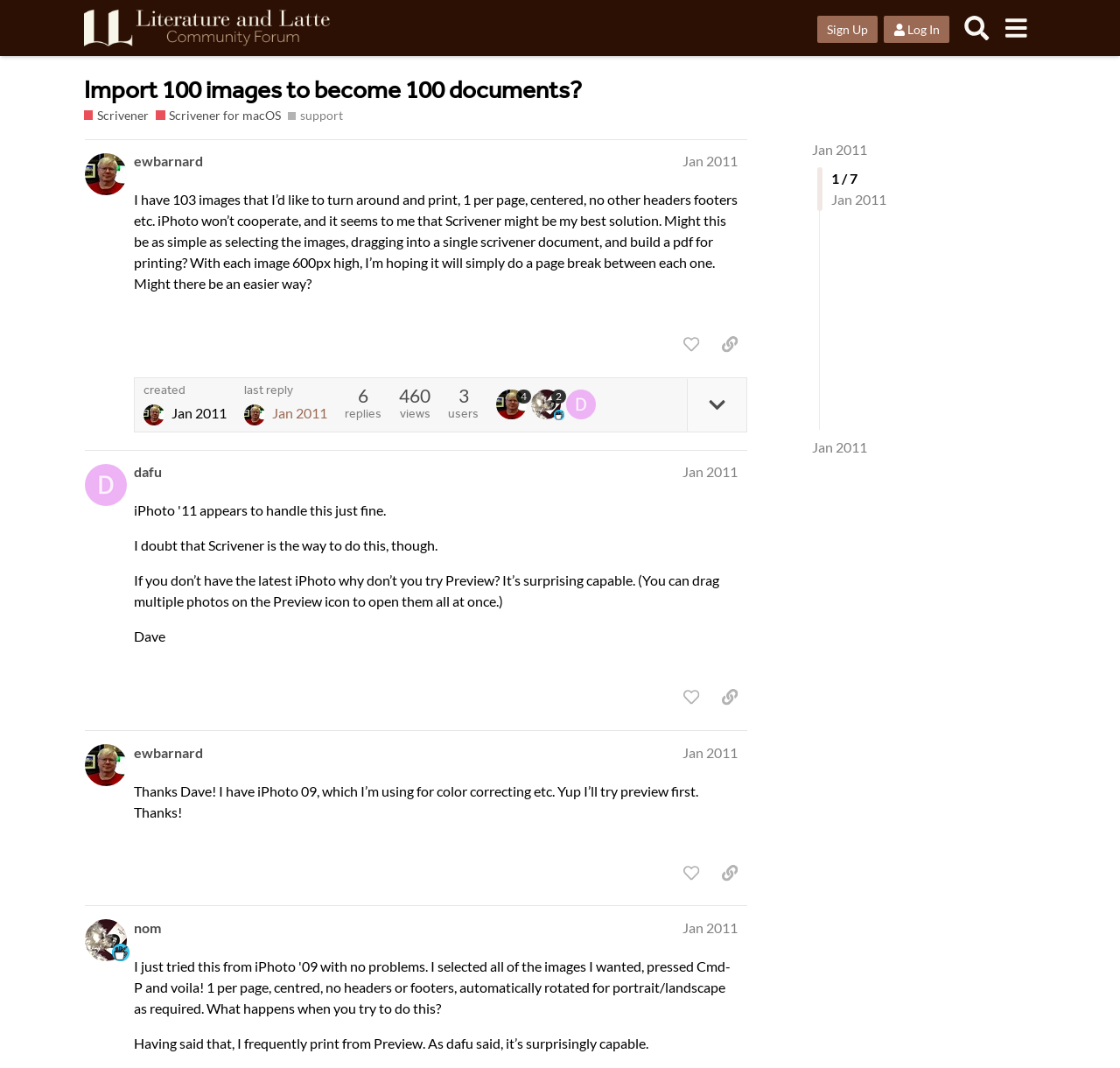Can you find and provide the main heading text of this webpage?

Import 100 images to become 100 documents?